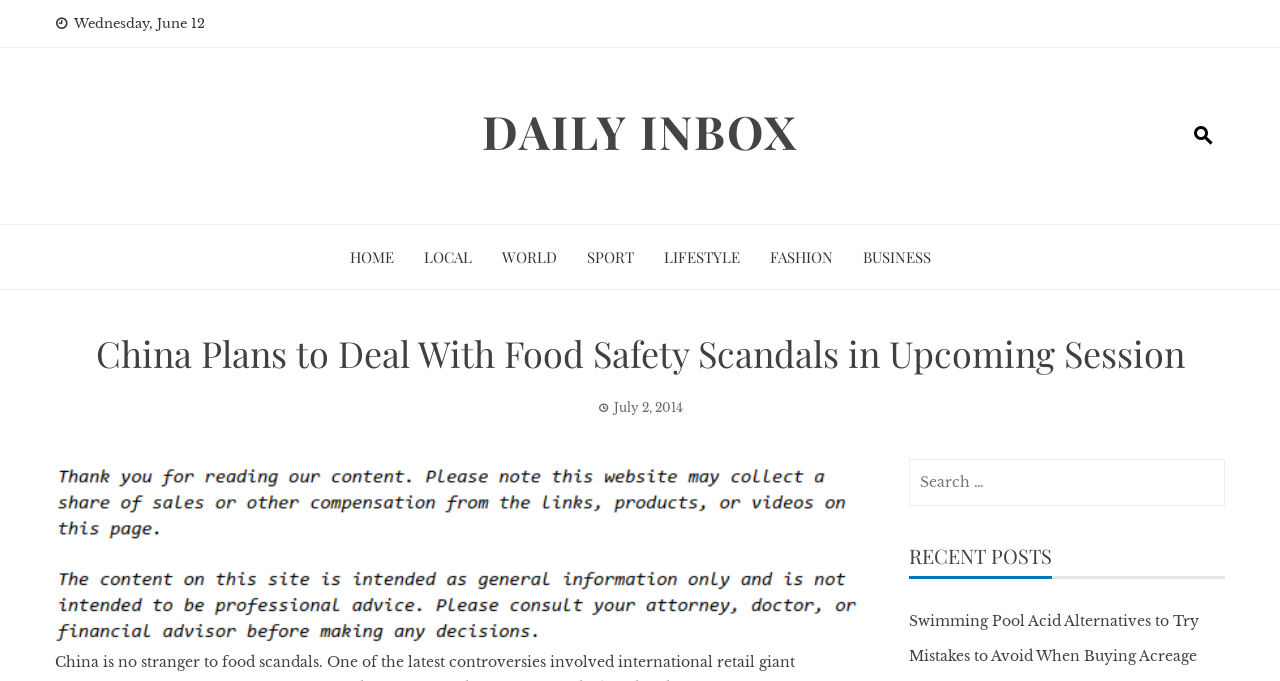Please mark the bounding box coordinates of the area that should be clicked to carry out the instruction: "search for something".

[0.71, 0.674, 0.957, 0.743]